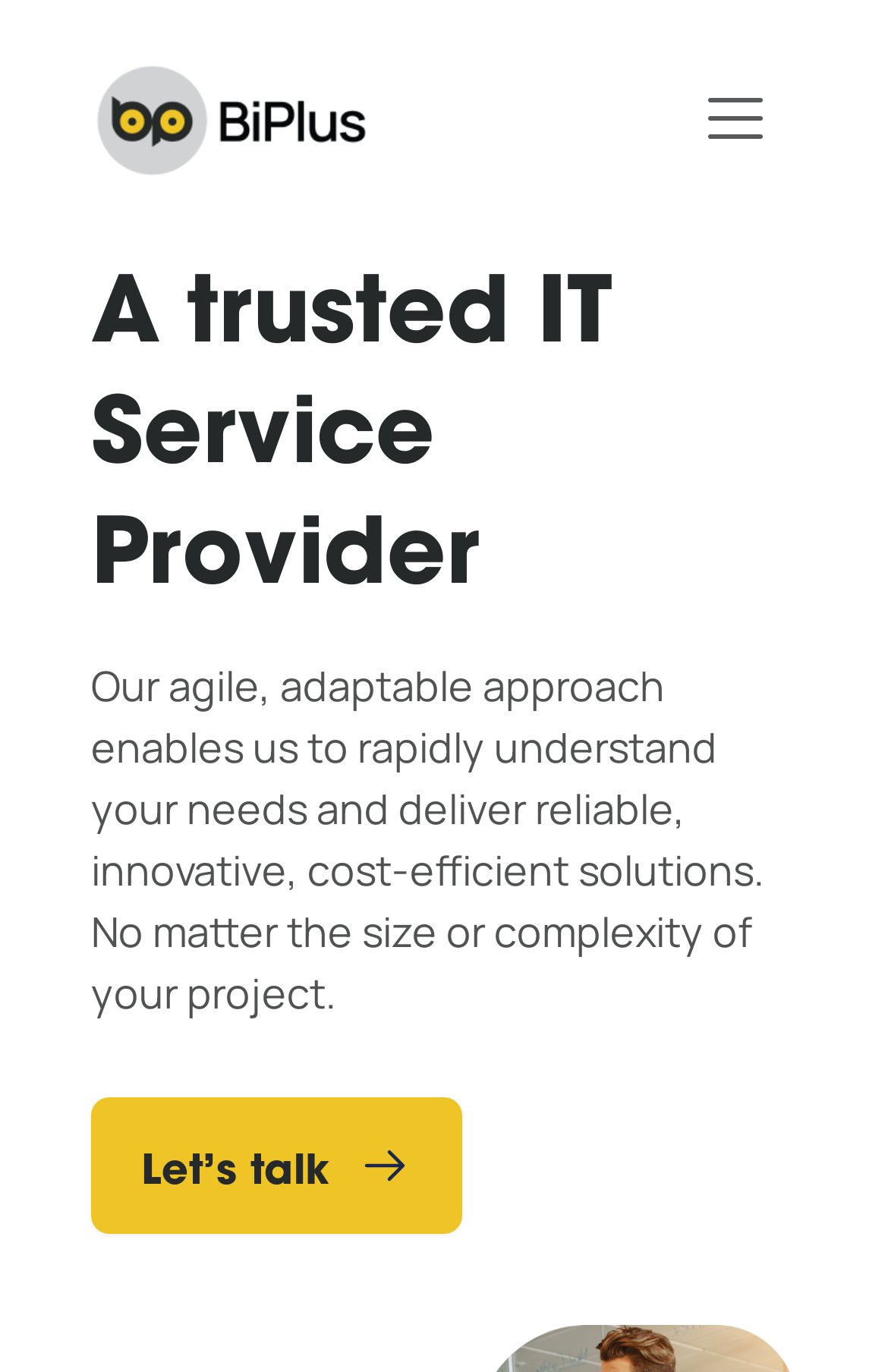What is the text of the webpage's headline?

We follow
Agile methodologies
& ISO standards